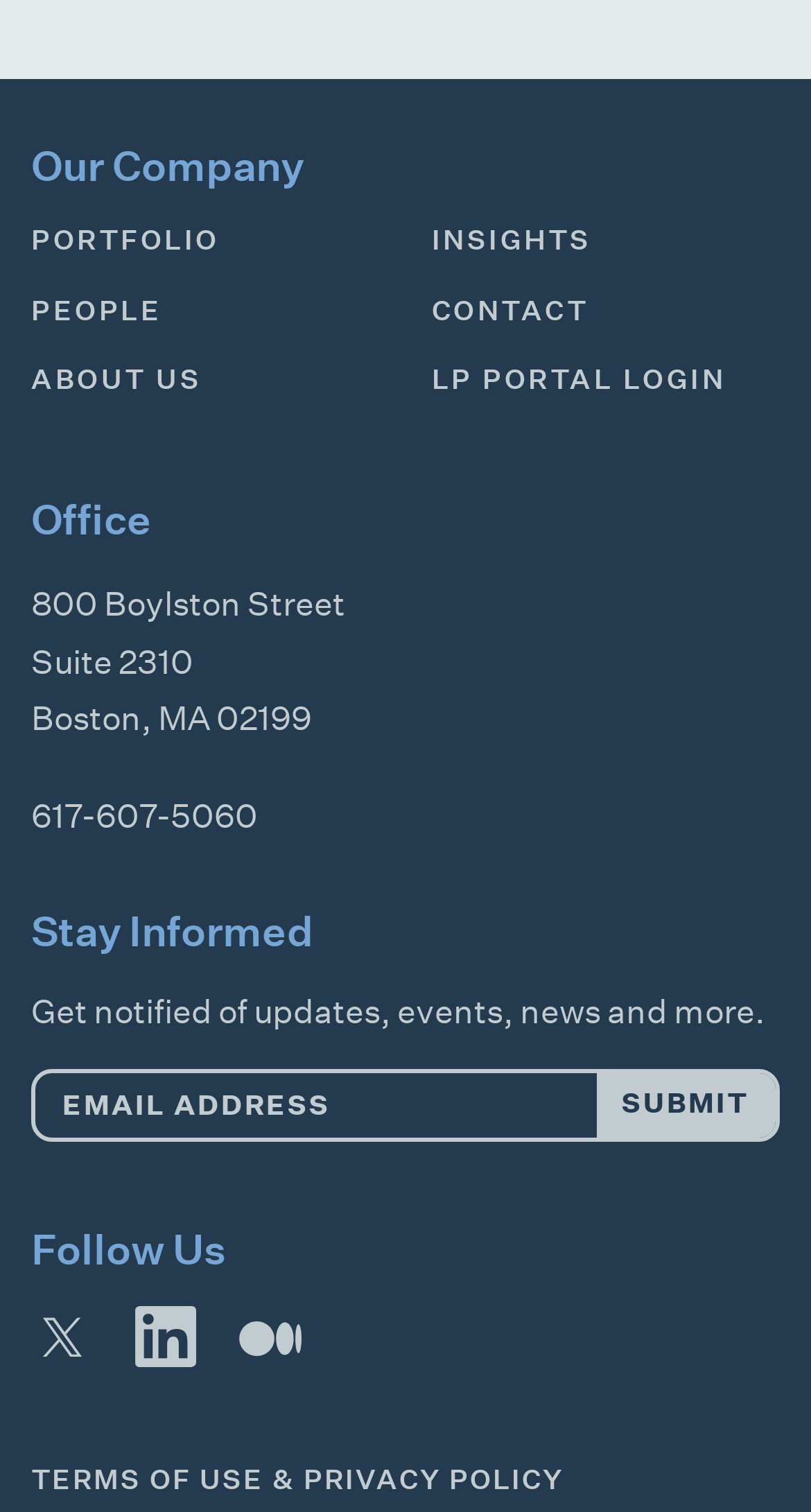Determine the bounding box coordinates of the element that should be clicked to execute the following command: "View TERMS OF USE & PRIVACY POLICY".

[0.038, 0.967, 0.695, 0.99]